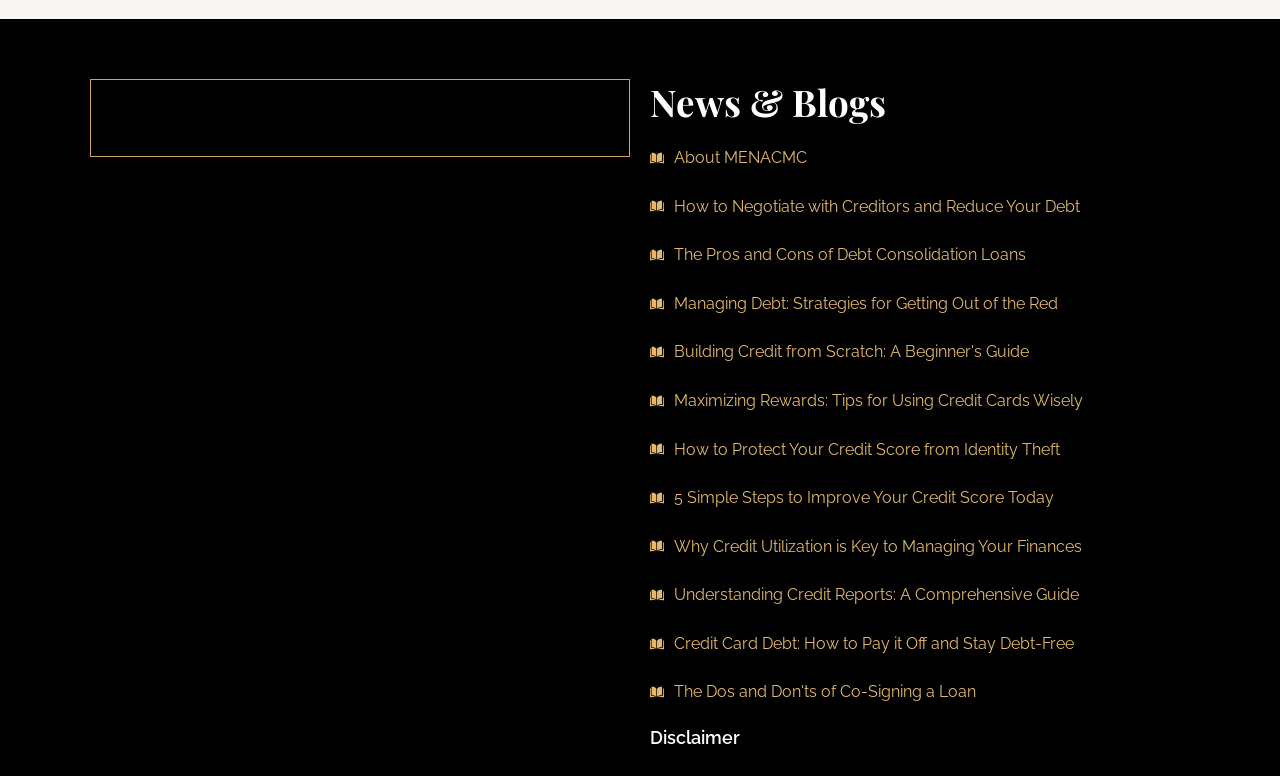How many links are related to credit scores?
Using the information from the image, provide a comprehensive answer to the question.

After reviewing the links on the webpage, I found three links that are specifically related to credit scores: '5 Simple Steps to Improve Your Credit Score Today', 'Understanding Credit Reports: A Comprehensive Guide', and 'How to Protect Your Credit Score from Identity Theft'.